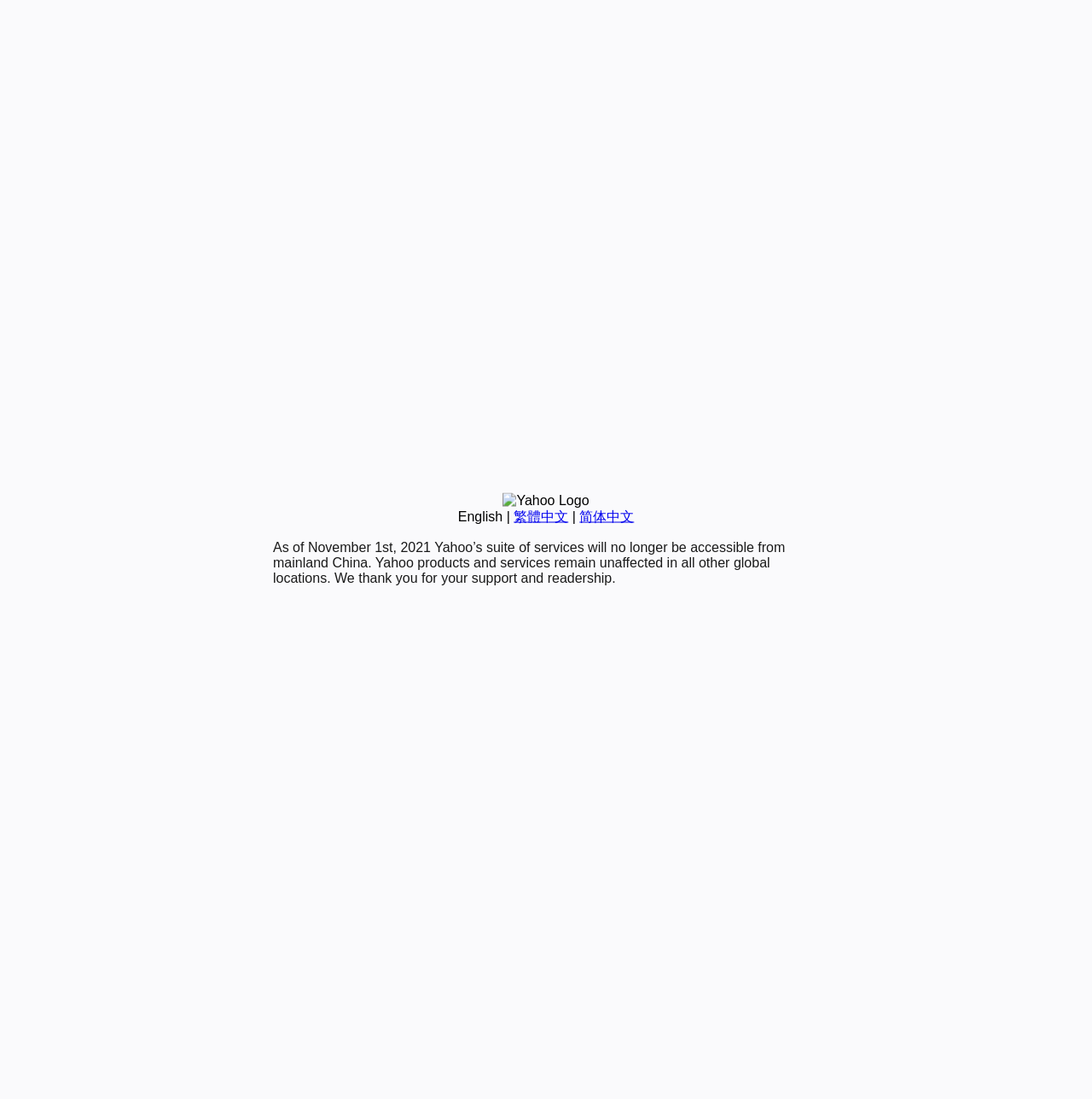Given the element description "English", identify the bounding box of the corresponding UI element.

[0.419, 0.463, 0.46, 0.476]